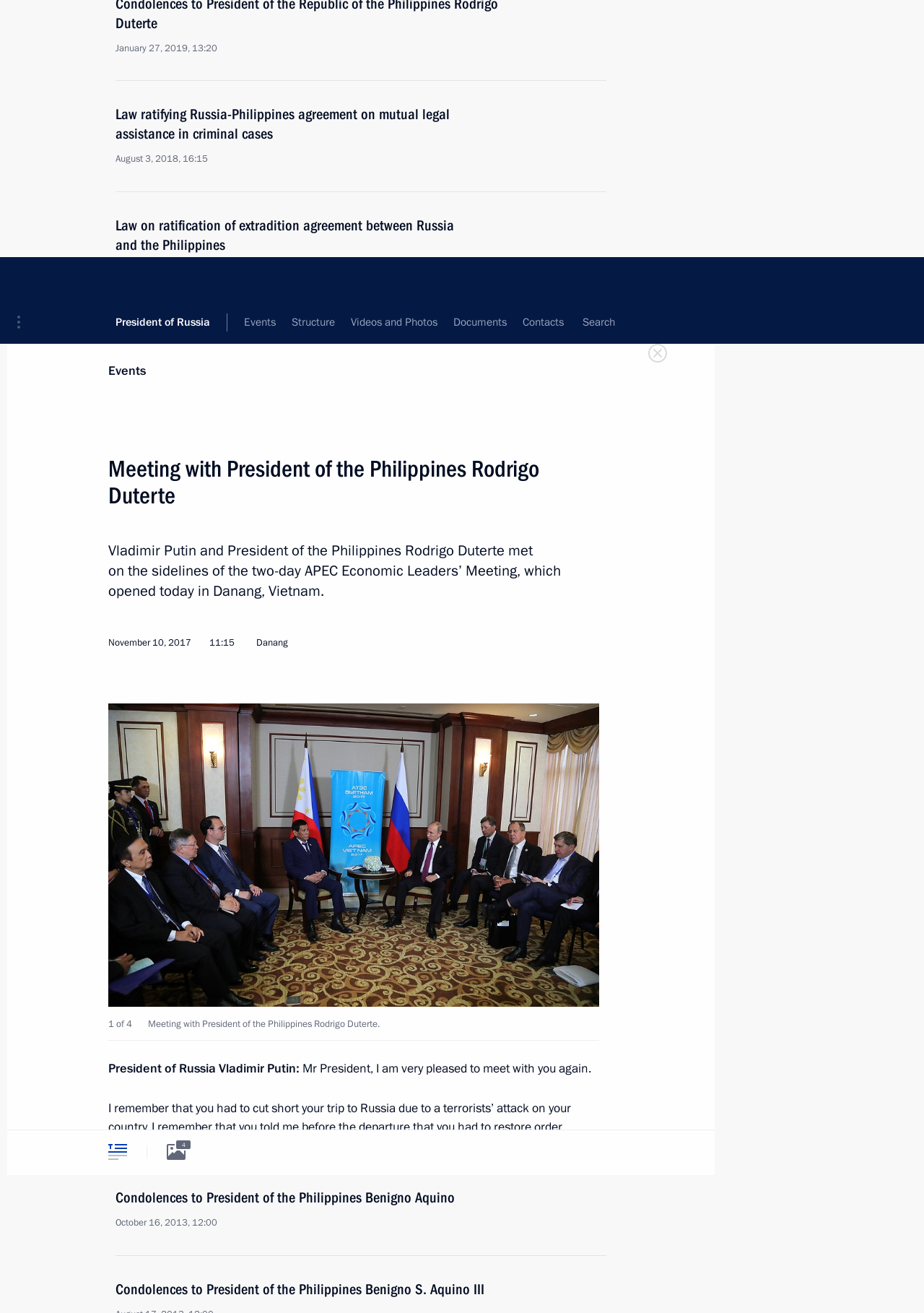Please predict the bounding box coordinates (top-left x, top-left y, bottom-right x, bottom-right y) for the UI element in the screenshot that fits the description: For the Media

[0.125, 0.625, 0.185, 0.635]